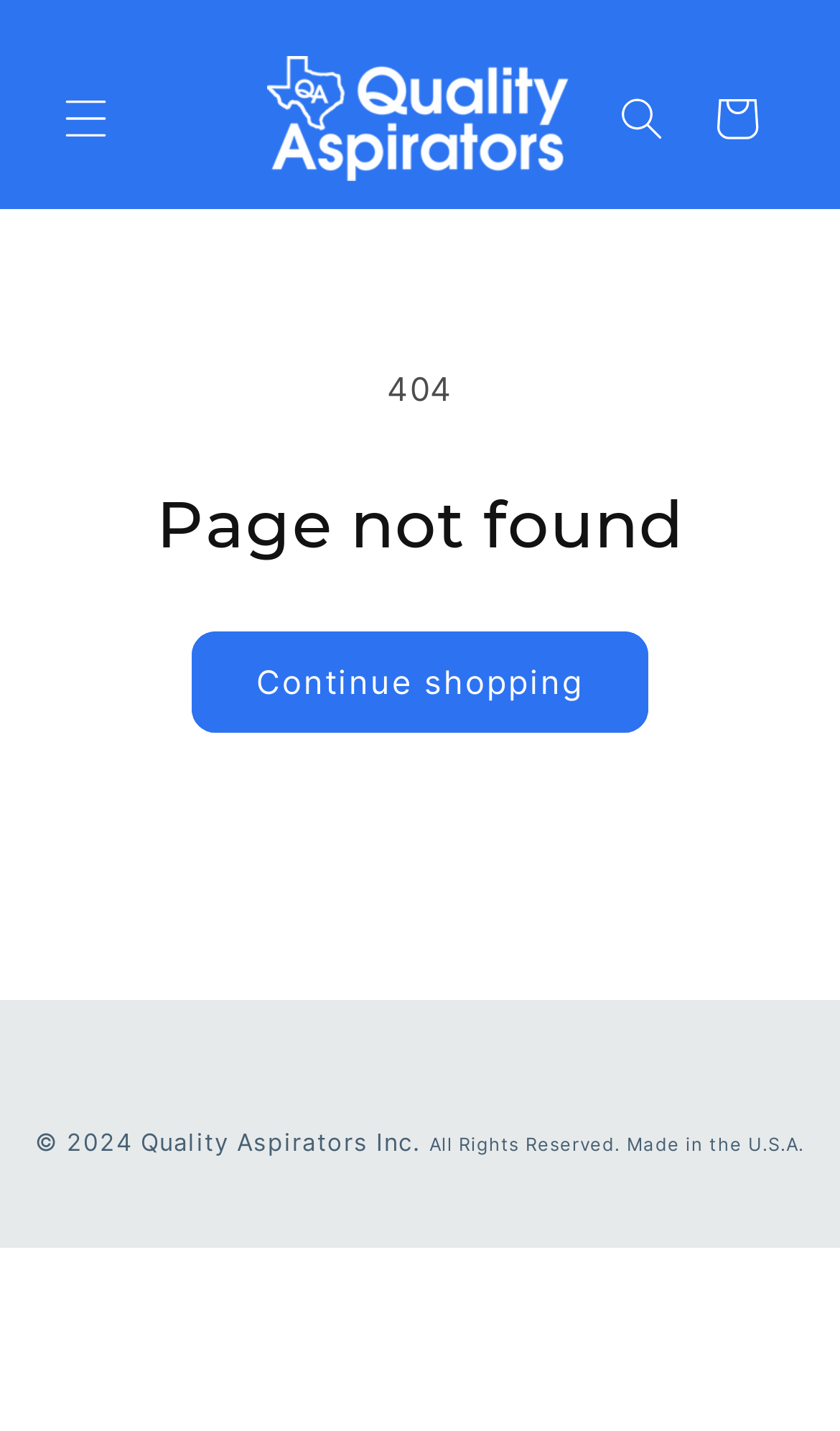Give a complete and precise description of the webpage's appearance.

The webpage appears to be an error page, specifically a 404 Not Found page, for Quality Aspirators. At the top left, there is a menu button labeled "Menu" that controls a menu drawer. Next to it, there is a link to the Quality Aspirators homepage, accompanied by an image of the company's logo. On the top right, there is a search button and a link to the shopping cart.

Below the top navigation, the main content area takes up most of the page. It displays a prominent "404" error code, followed by a heading that reads "Page not found". There is a link to "Continue shopping" below the heading, which is centered on the page.

At the bottom of the page, there is a footer section that contains copyright information, including the year 2024, the company name, and a statement indicating that the site is made in the U.S.A.